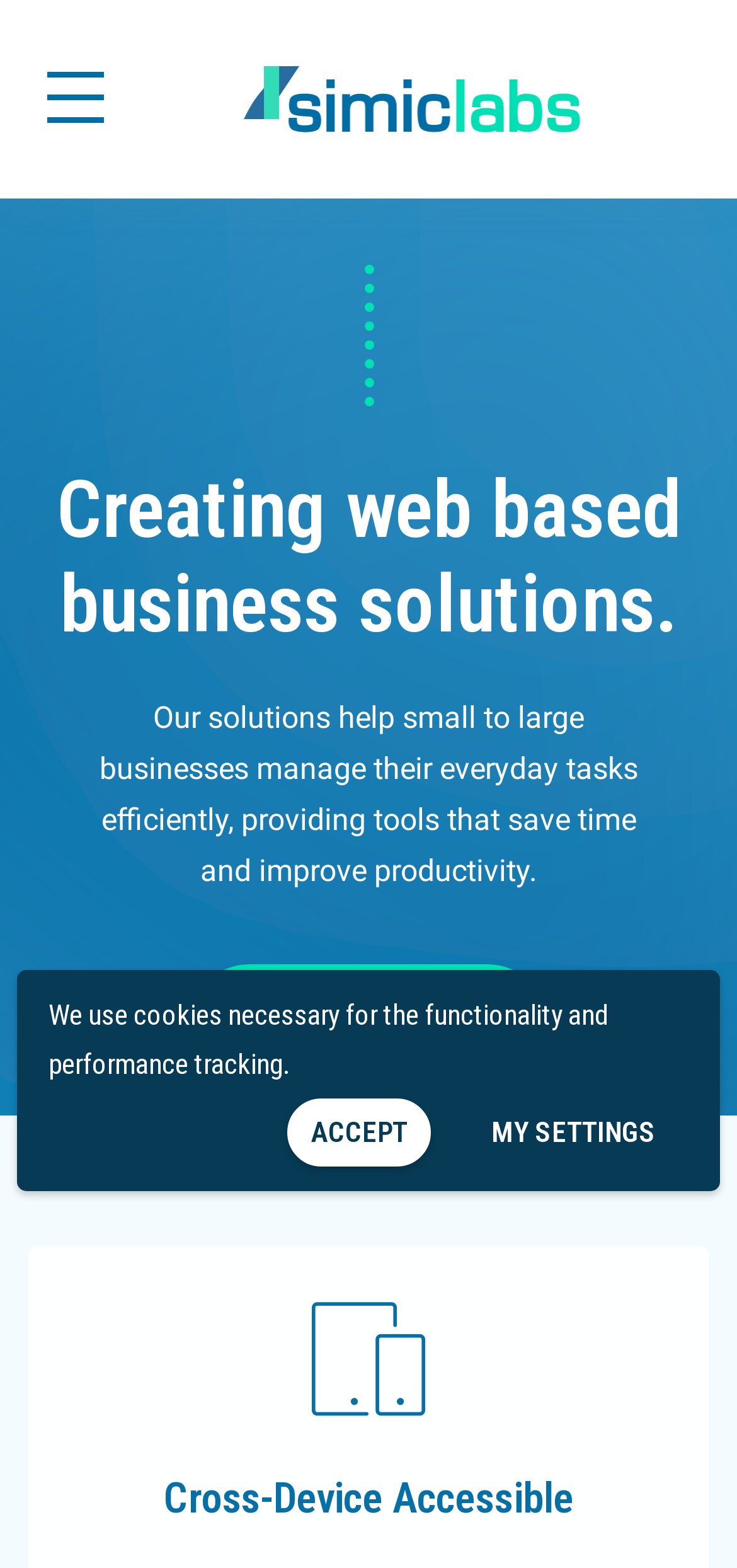What is the benefit of the business solutions?
Using the image as a reference, answer the question in detail.

According to the webpage content, the business solutions provided by Simic Labs help businesses save time and improve productivity, making it easier for them to manage their everyday tasks efficiently.